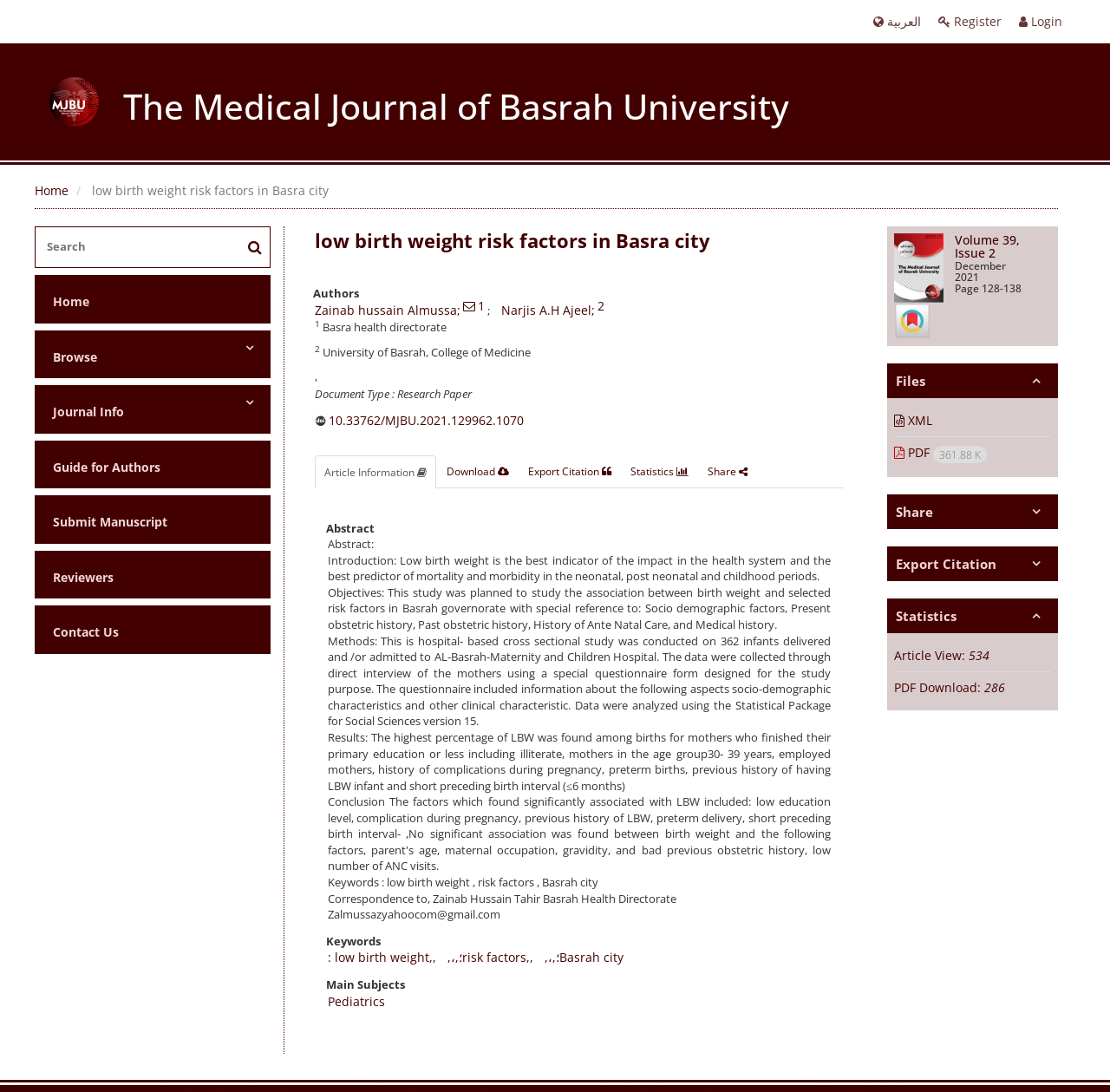Create a detailed summary of the webpage's content and design.

This webpage appears to be a research article from The Medical Journal of Basrah University. At the top of the page, there are several links, including "Register", "Login", and "العربیة" (Arabic), as well as a link to the journal's homepage. Below these links, there is a heading with the title of the article, "Low birth weight risk factors in Basra city".

On the left side of the page, there is a navigation menu with checkboxes and links to various sections of the journal, including "Home", "Browse", "Journal Info", "Guide for Authors", "Submit Manuscript", "Reviewers", and "Contact Us".

The main content of the page is divided into several sections. The first section displays the authors' names, affiliations, and a superscript indicating their corresponding authorship. Below this, there is an abstract section that summarizes the article's objectives, methods, results, and conclusions. The abstract is followed by a section with keywords and a correspondence address.

The next section appears to be the main body of the article, with headings and paragraphs of text. The text describes the study's objectives, methods, results, and conclusions, including statistical analysis and findings.

At the bottom of the page, there are links to download the article in various formats, including XML and PDF, as well as links to share the article, export the citation, and view statistics. There is also a section displaying the article's view and download counts.

Throughout the page, there are several images, including a logo for The Medical Journal of Basrah University and icons for various actions, such as downloading and sharing.